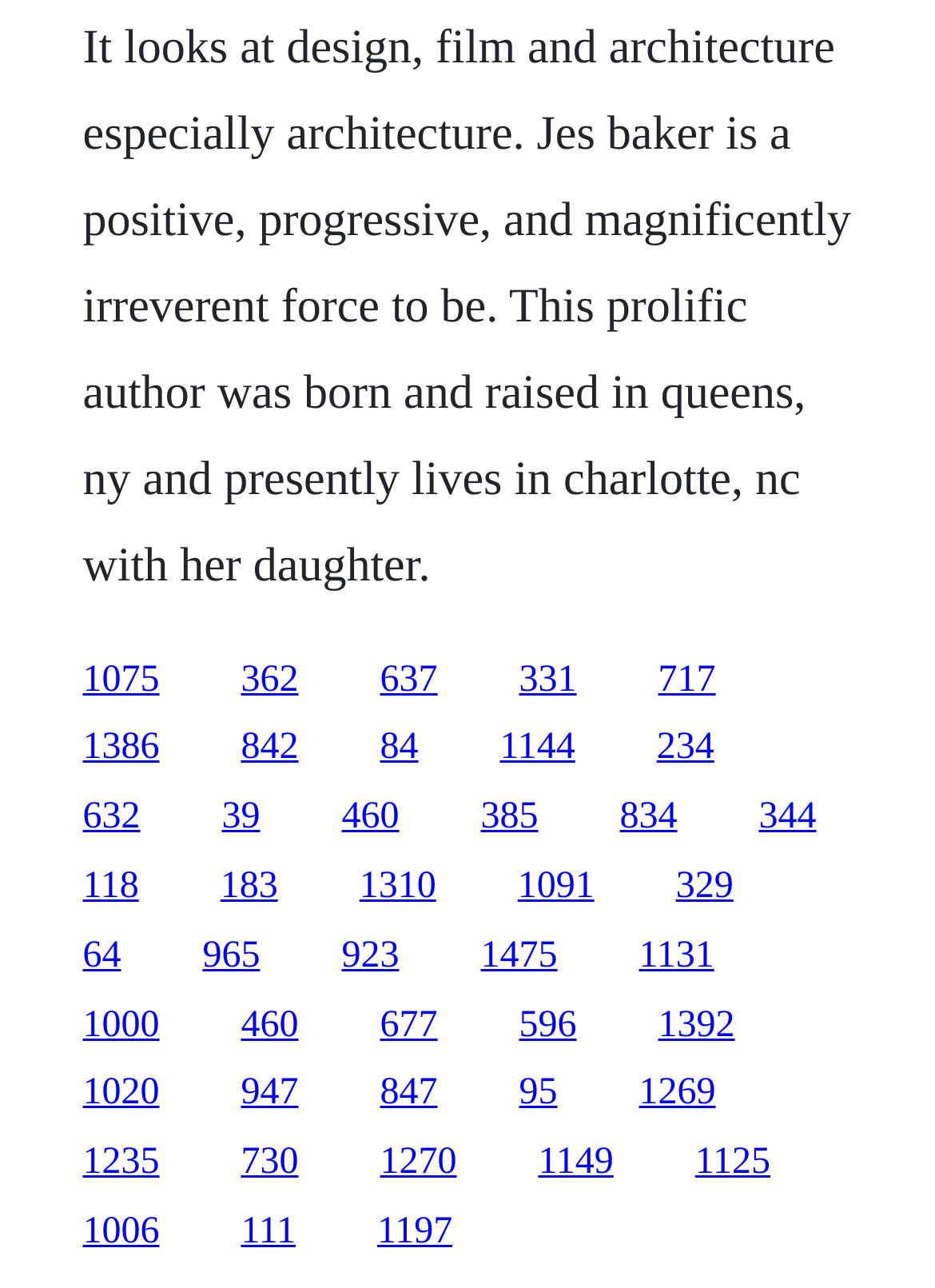Identify the bounding box coordinates of the specific part of the webpage to click to complete this instruction: "click the first link".

[0.088, 0.511, 0.171, 0.543]